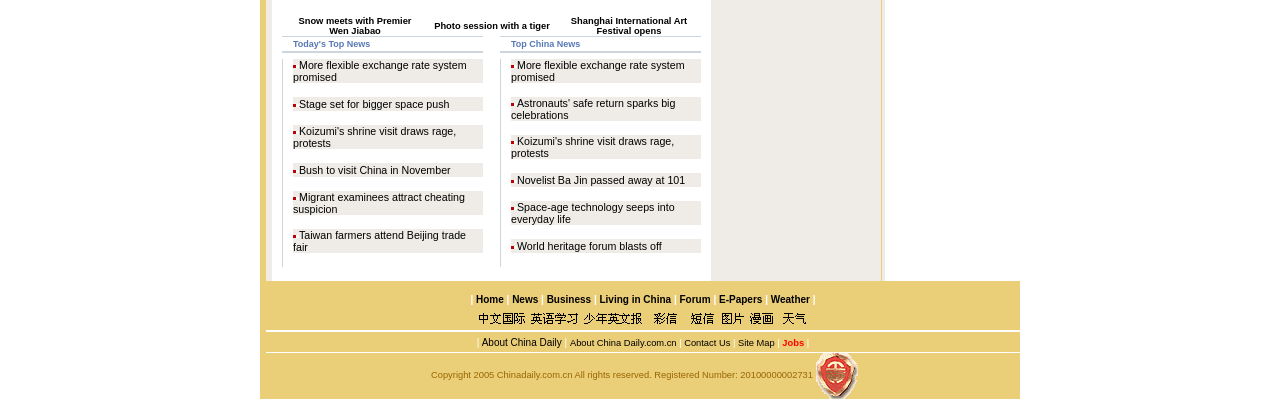From the webpage screenshot, predict the bounding box of the UI element that matches this description: "Weather".

[0.6, 0.737, 0.633, 0.764]